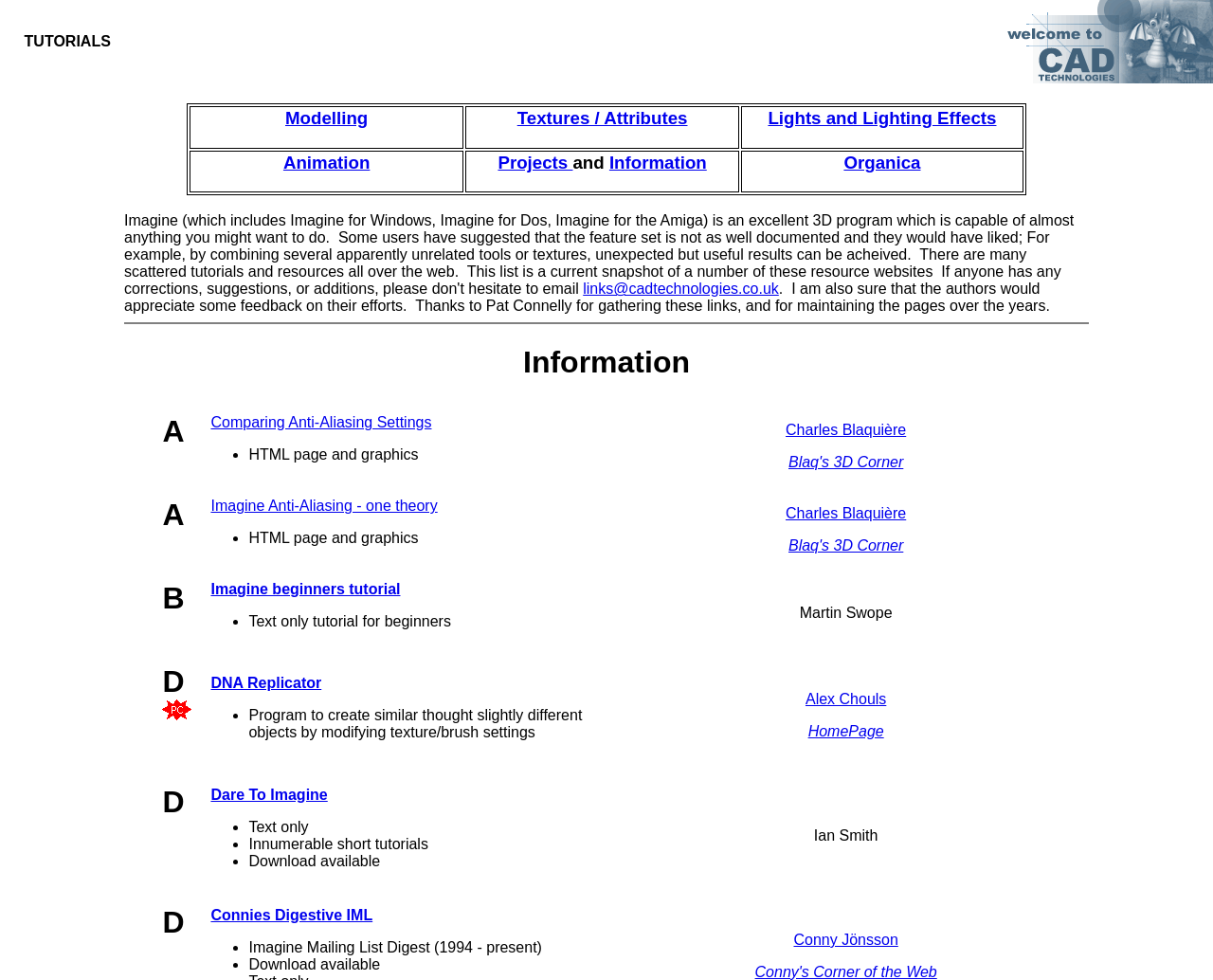Provide the bounding box coordinates for the area that should be clicked to complete the instruction: "Visit Charles Blaquière Blaq's 3D Corner".

[0.525, 0.418, 0.87, 0.494]